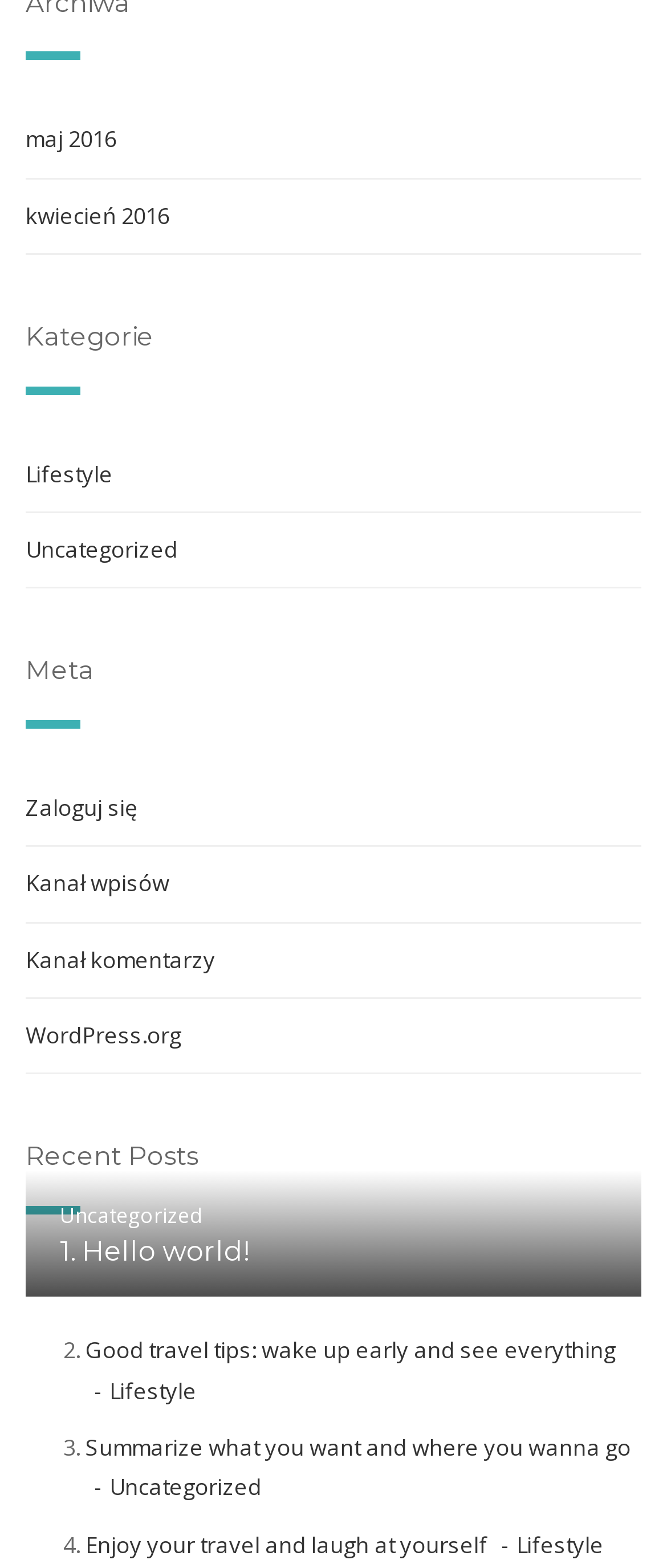How many categories are listed?
Look at the image and provide a short answer using one word or a phrase.

2